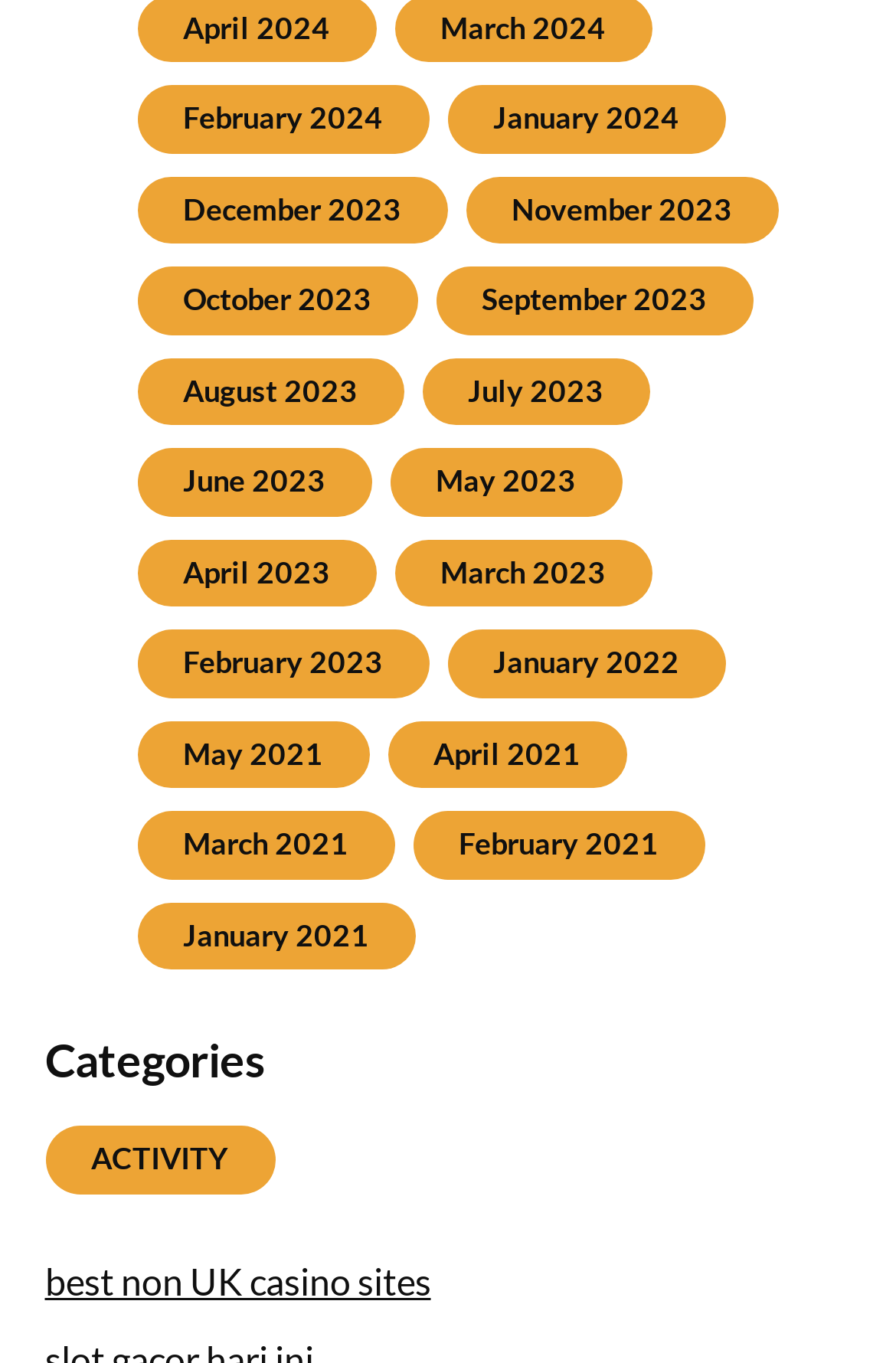What is the earliest month listed?
Examine the image and provide an in-depth answer to the question.

I looked at the list of links on the webpage and found the earliest month listed, which is January 2021. This is determined by comparing the year and month values of each link.